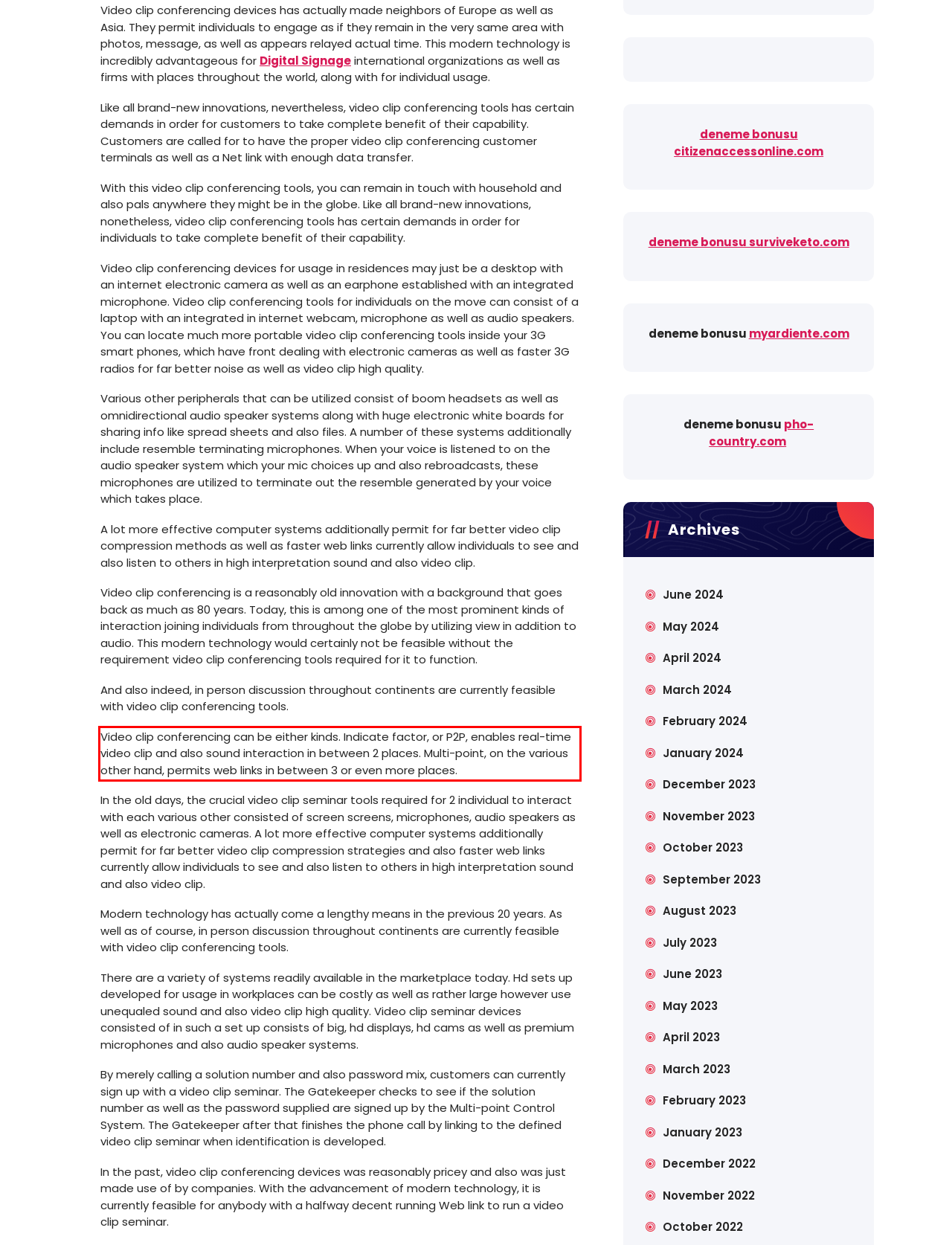Given the screenshot of a webpage, identify the red rectangle bounding box and recognize the text content inside it, generating the extracted text.

Video clip conferencing can be either kinds. Indicate factor, or P2P, enables real-time video clip and also sound interaction in between 2 places. Multi-point, on the various other hand, permits web links in between 3 or even more places.